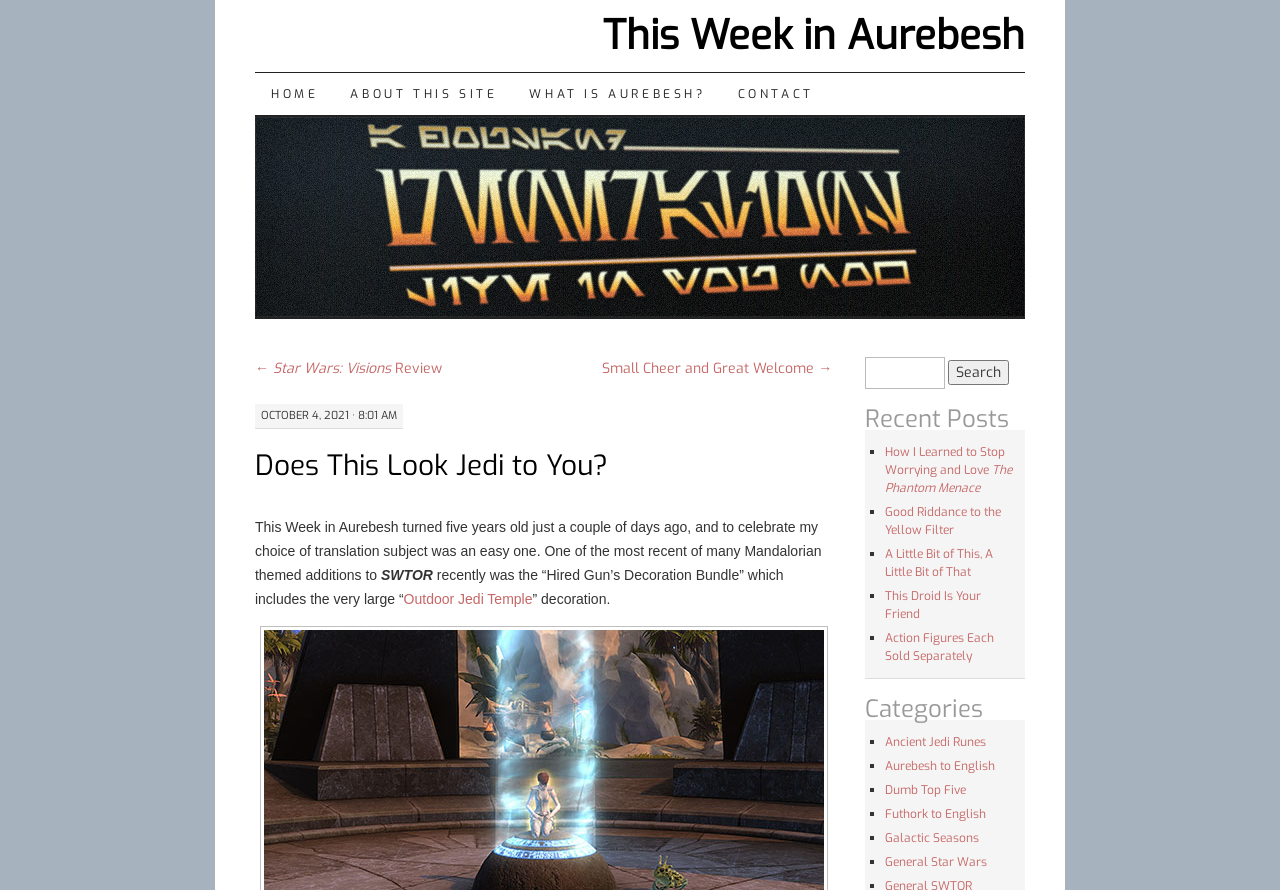Create an in-depth description of the webpage, covering main sections.

This webpage is a blog focused on Star Wars: The Old Republic MMO and its use of Aurebesh in the game's design. At the top, there is a header section with several links, including "This Week in Aurebesh", "HOME", "ABOUT THIS SITE", "WHAT IS AUREBESH?", and "CONTACT". Below this, there is a navigation section with links to previous and next posts, as well as a date indicator showing "OCTOBER 4, 2021 · 8:01 AM".

The main content of the page is a blog post titled "Does This Look Jedi to You?" which celebrates the five-year anniversary of the blog. The post discusses the "Hired Gun's Decoration Bundle" in SWTOR, which includes the "Outdoor Jedi Temple" decoration. There are several paragraphs of text in this section.

To the right of the main content, there is a search bar with a label "Search for:" and a button to submit the search query. Below this, there is a section titled "Recent Posts" which lists several links to other blog posts, each preceded by a bullet point. The posts are titled "How I Learned to Stop Worrying and Love The Phantom Menace", "Good Riddance to the Yellow Filter", "A Little Bit of This, A Little Bit of That", "This Droid Is Your Friend", and "Action Figures Each Sold Separately".

Further down, there is a section titled "Categories" which lists several links to categories, each preceded by a bullet point. The categories are "Ancient Jedi Runes", "Aurebesh to English", "Dumb Top Five", "Futhork to English", "Galactic Seasons", and "General Star Wars".